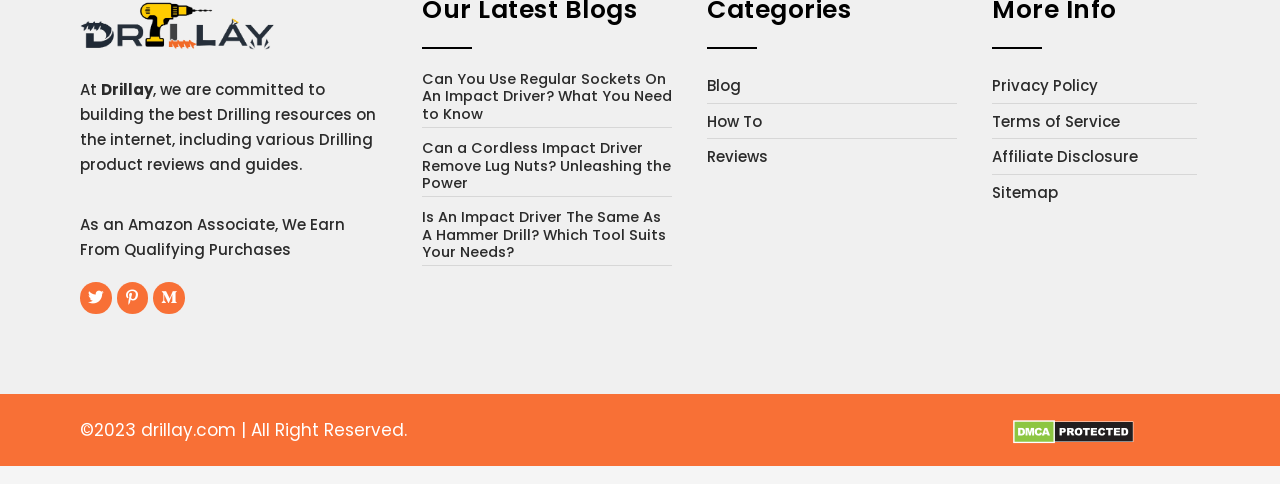Determine the bounding box coordinates of the element's region needed to click to follow the instruction: "View the Sitemap". Provide these coordinates as four float numbers between 0 and 1, formatted as [left, top, right, bottom].

[0.775, 0.414, 0.935, 0.48]